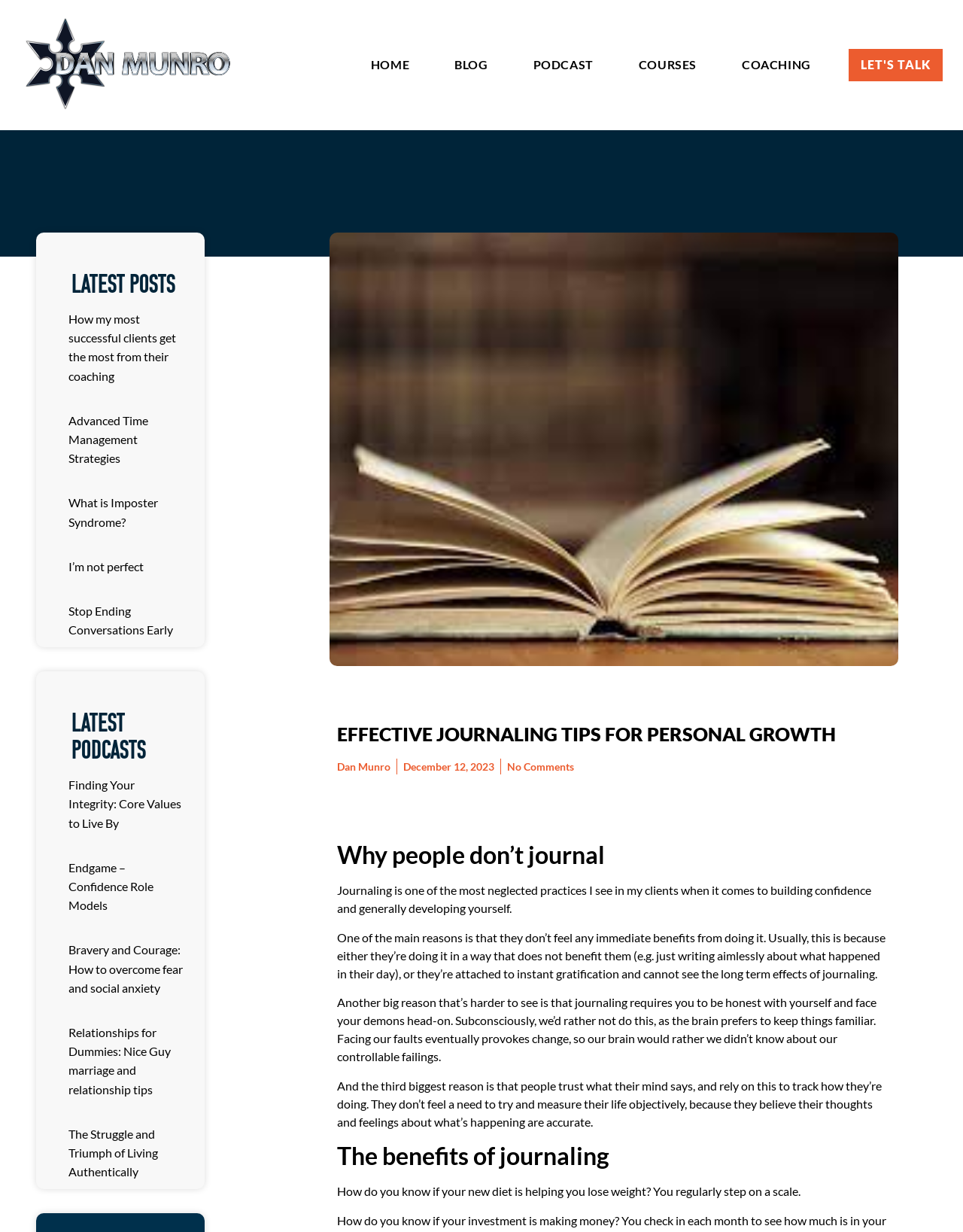What is the title of the first latest podcast?
Look at the image and respond to the question as thoroughly as possible.

I looked at the 'LATEST PODCASTS' section and found the first article element with a heading, which is 'Finding Your Integrity: Core Values to Live By'.